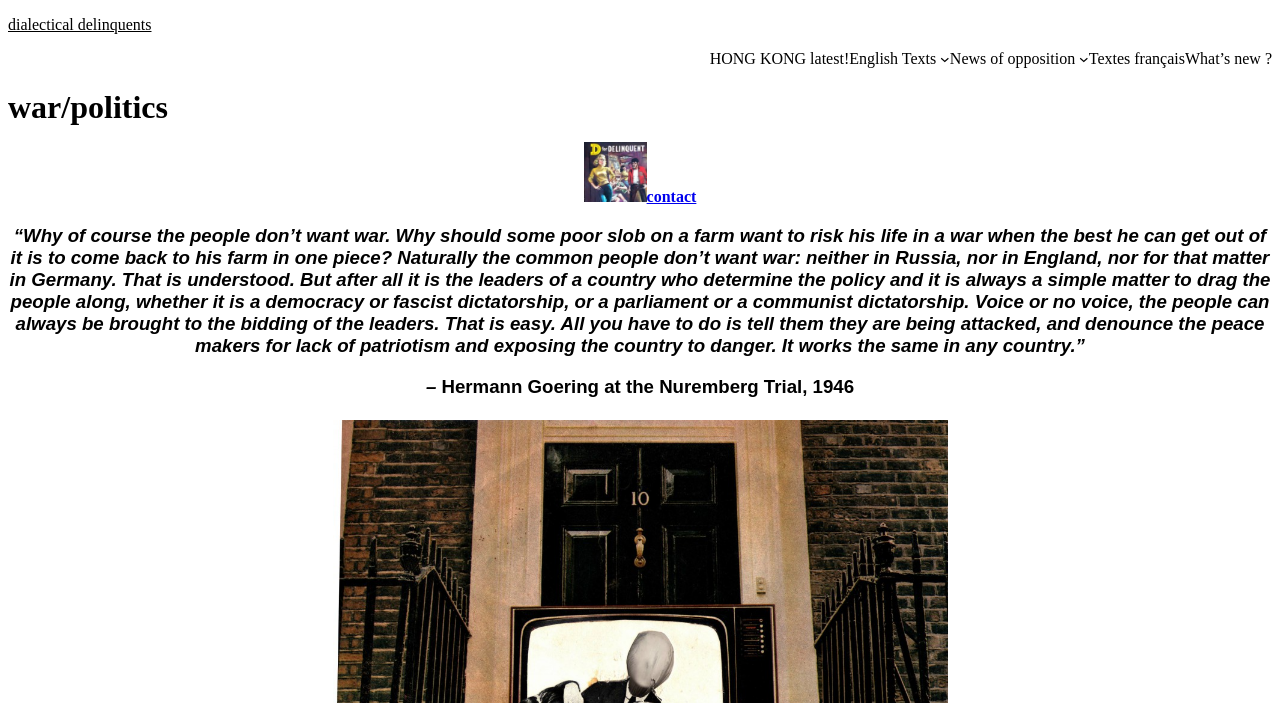Determine the coordinates of the bounding box that should be clicked to complete the instruction: "Search for a comic". The coordinates should be represented by four float numbers between 0 and 1: [left, top, right, bottom].

None